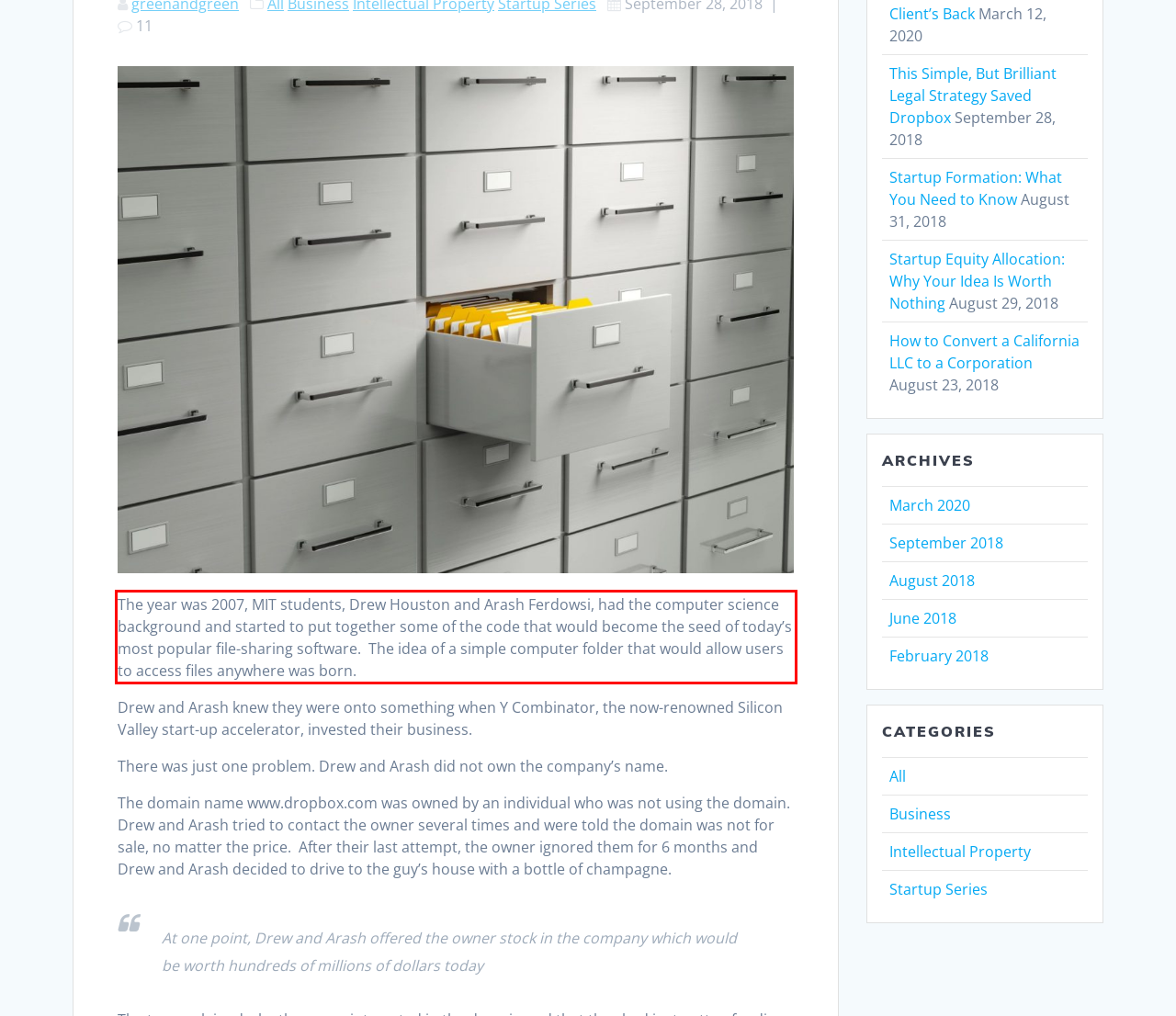You are provided with a webpage screenshot that includes a red rectangle bounding box. Extract the text content from within the bounding box using OCR.

The year was 2007, MIT students, Drew Houston and Arash Ferdowsi, had the computer science background and started to put together some of the code that would become the seed of today’s most popular file-sharing software. The idea of a simple computer folder that would allow users to access files anywhere was born.